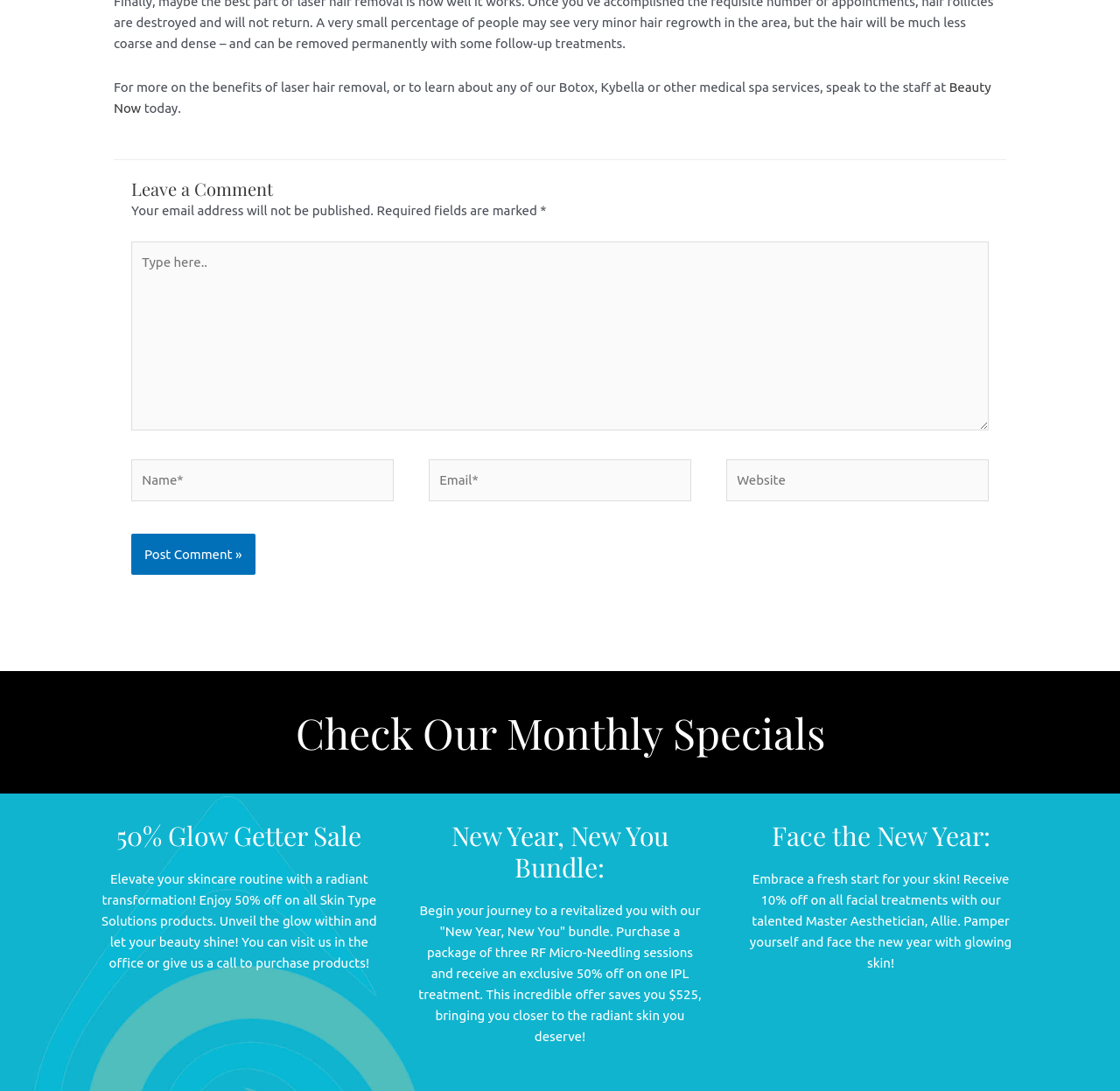Based on the image, please respond to the question with as much detail as possible:
What is required to post a comment?

The comment form has fields for Name, Email, and Website, but only the Name and Email fields are marked as required, indicated by an asterisk (*) symbol.